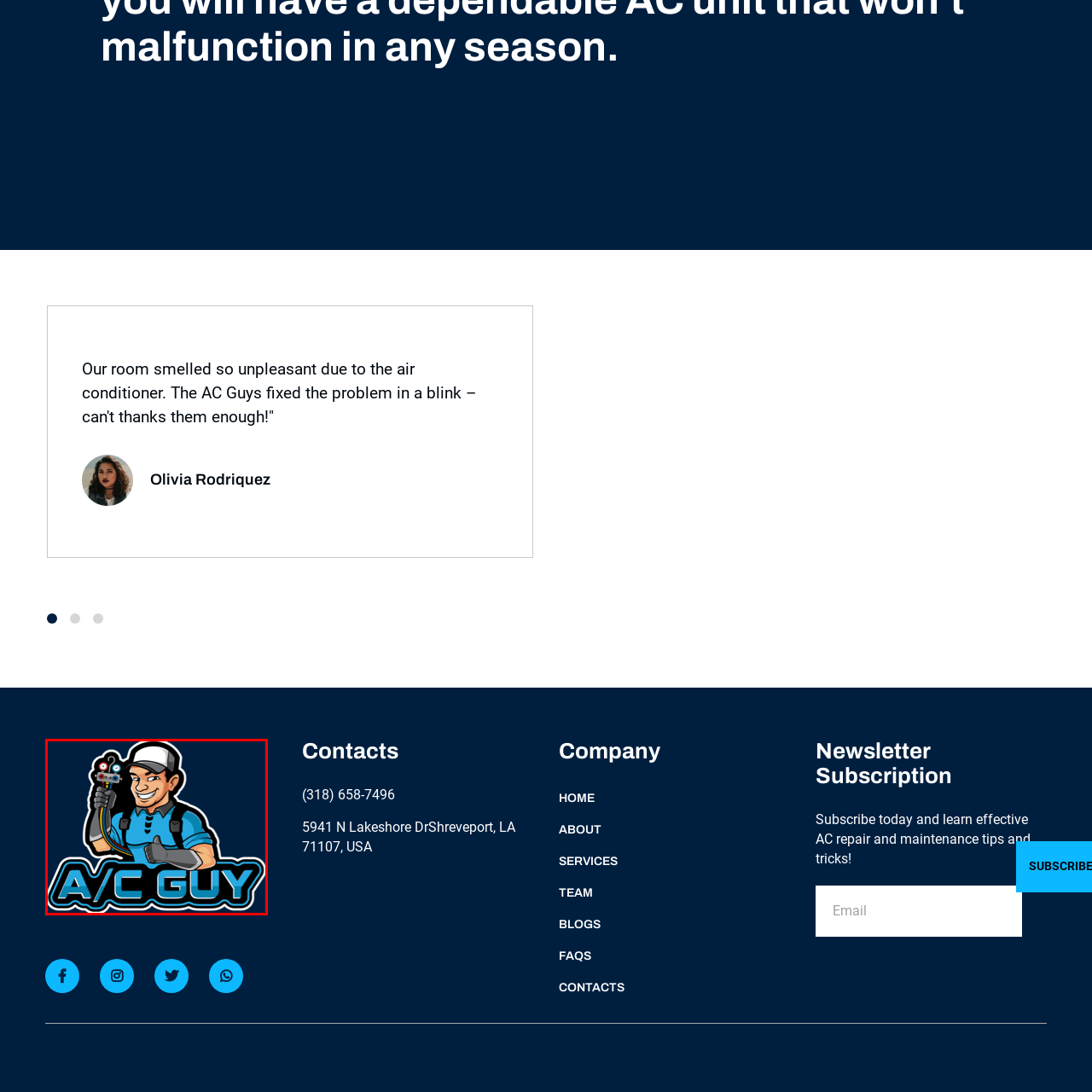Focus your attention on the image enclosed by the red boundary and provide a thorough answer to the question that follows, based on the image details: What tools is the technician holding?

The technician is showcasing his expertise in HVAC services by holding a set of air conditioning tools, which is a clear indication of his profession and the services he offers.